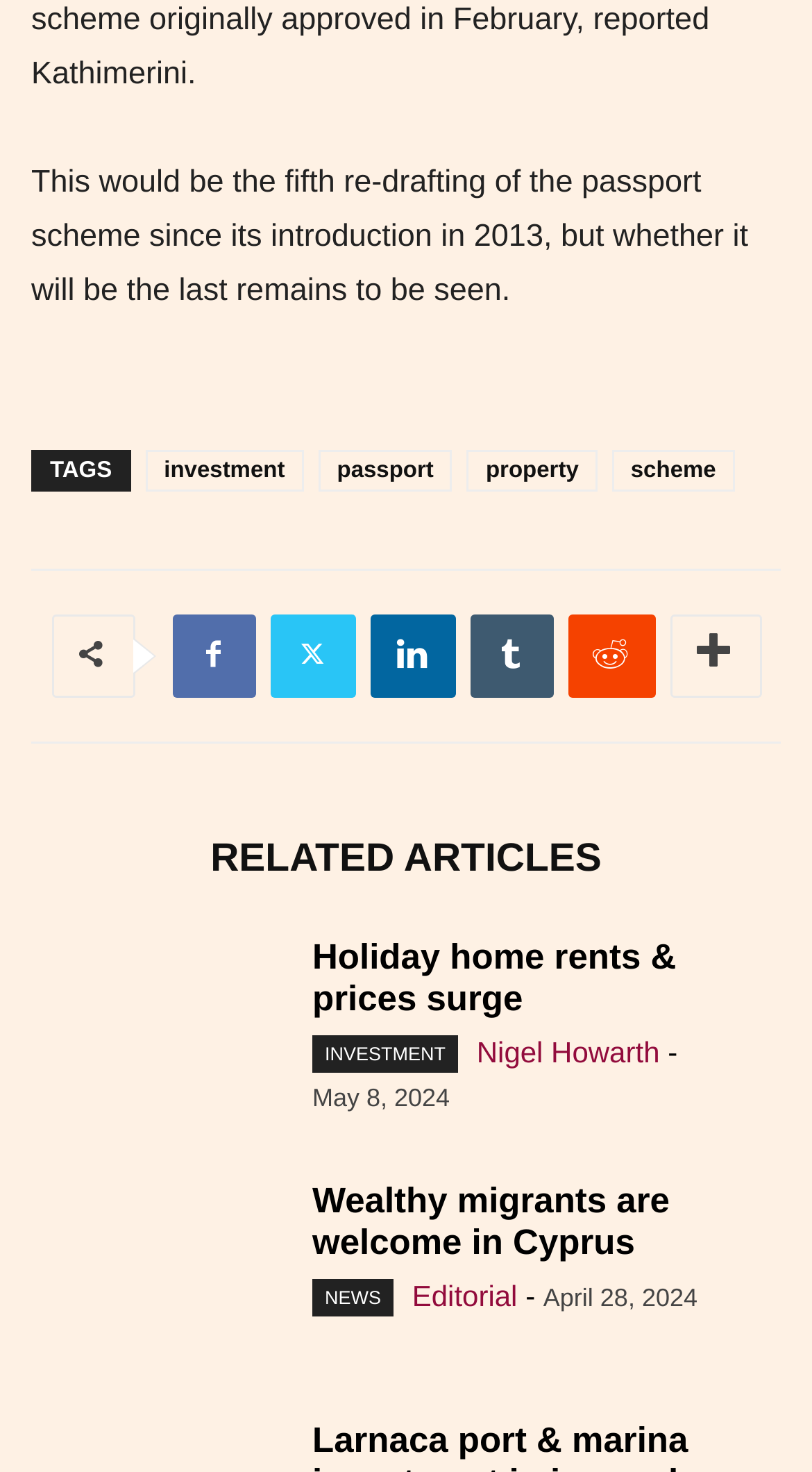Please locate the UI element described by "News" and provide its bounding box coordinates.

[0.385, 0.869, 0.485, 0.894]